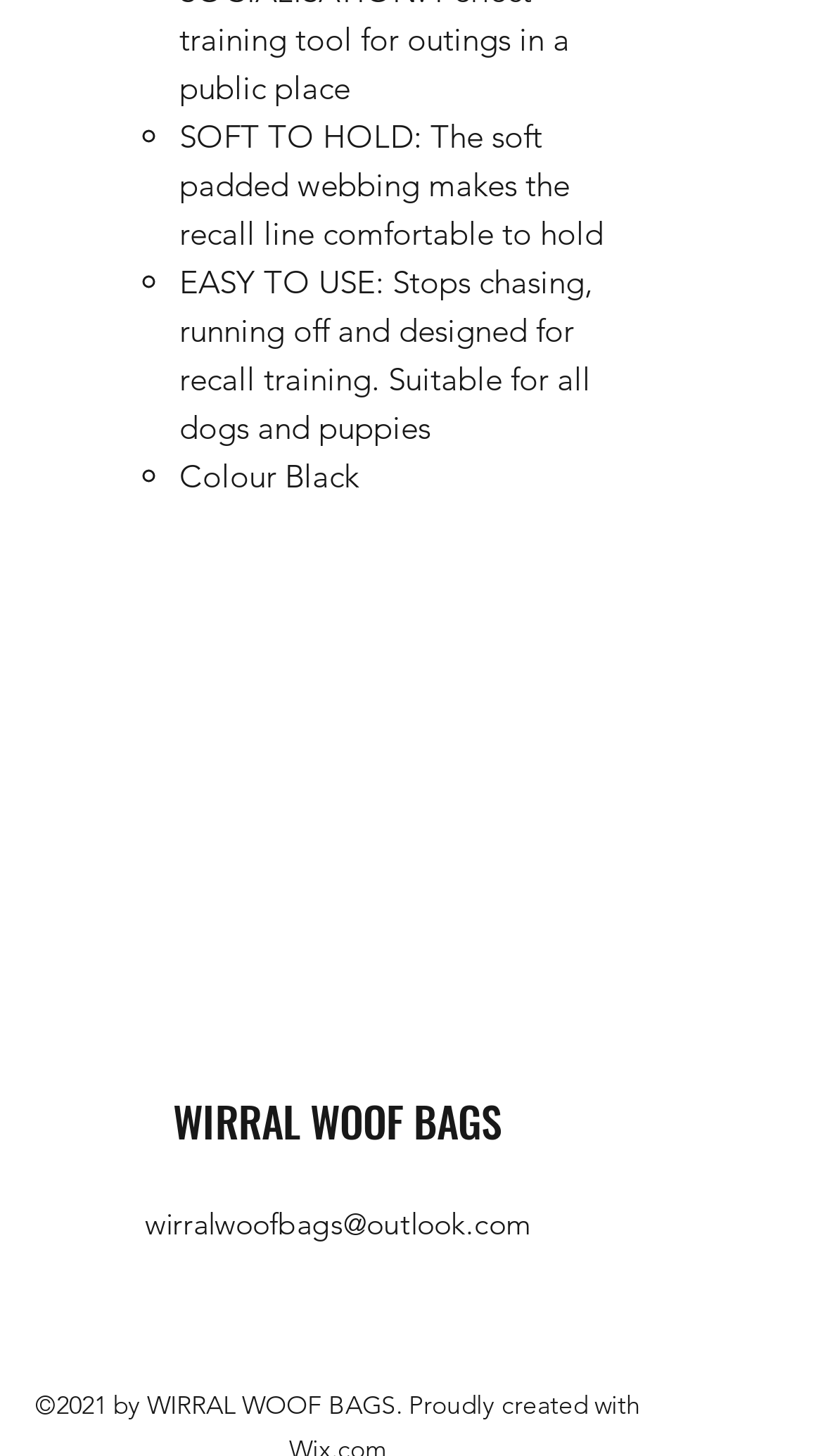For the following element description, predict the bounding box coordinates in the format (top-left x, top-left y, bottom-right x, bottom-right y). All values should be floating point numbers between 0 and 1. Description: WIRRAL WOOF BAGS

[0.21, 0.748, 0.61, 0.792]